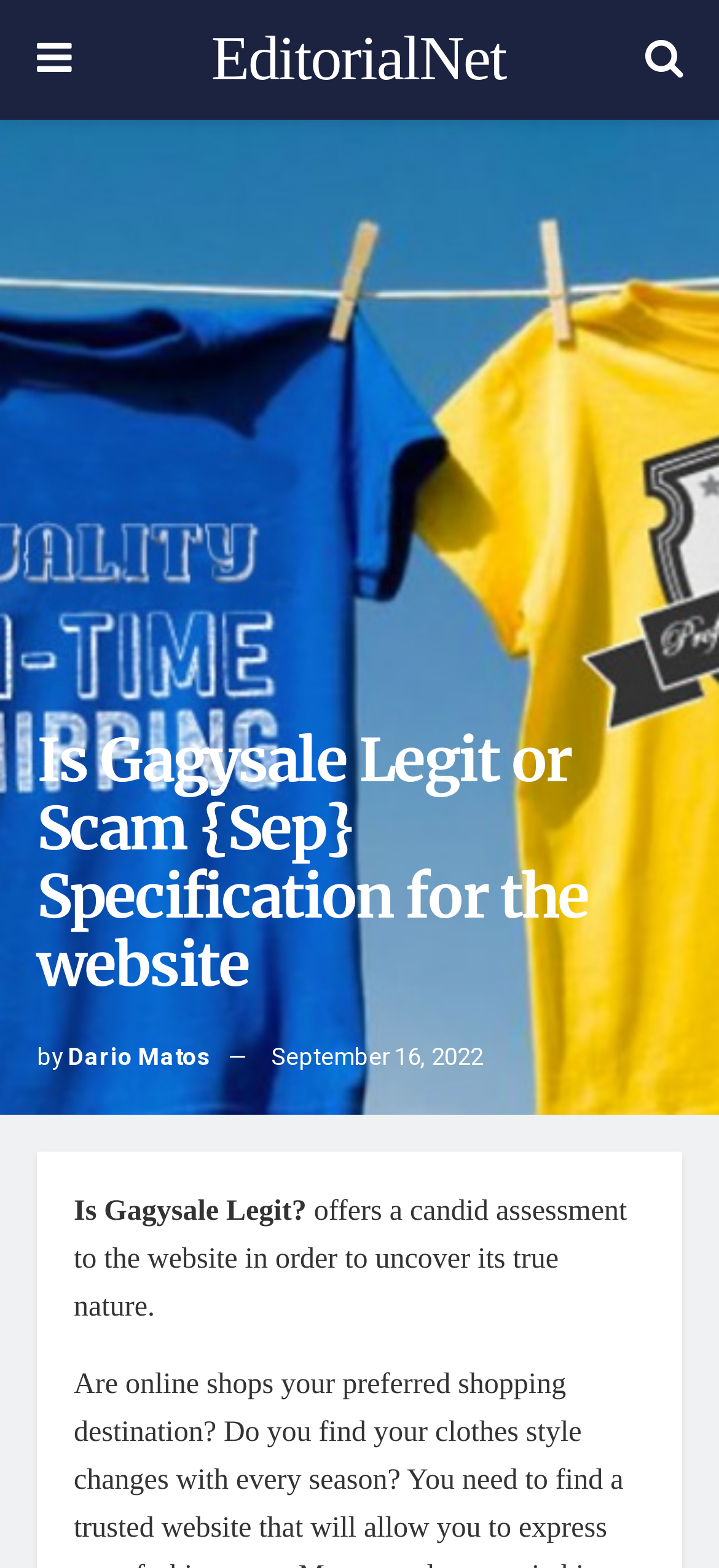Please answer the following query using a single word or phrase: 
What type of website is being reviewed?

Online shop